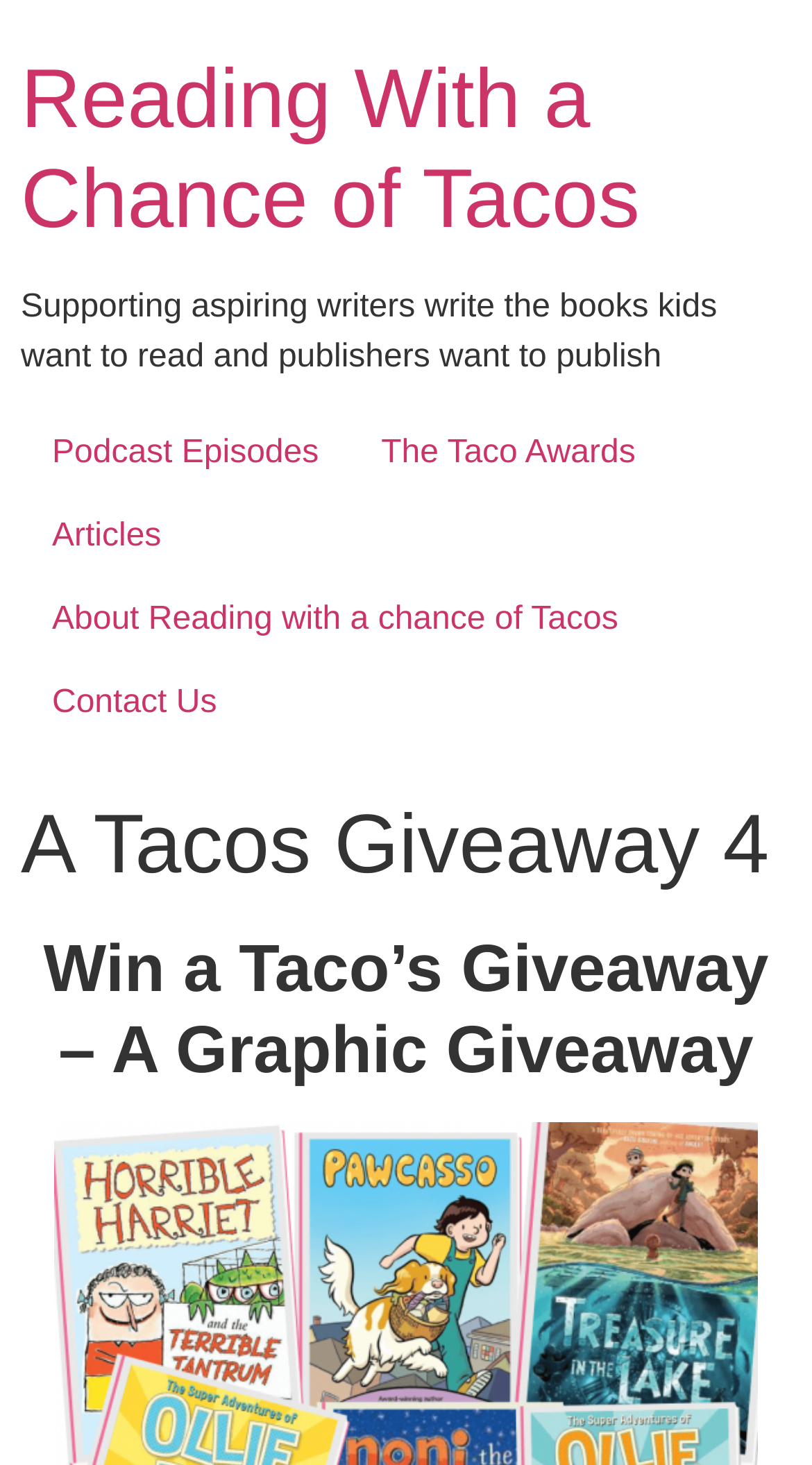What is the name of the podcast?
Examine the image closely and answer the question with as much detail as possible.

Although there is a link to 'Podcast Episodes', the name of the podcast is not explicitly mentioned on the webpage.